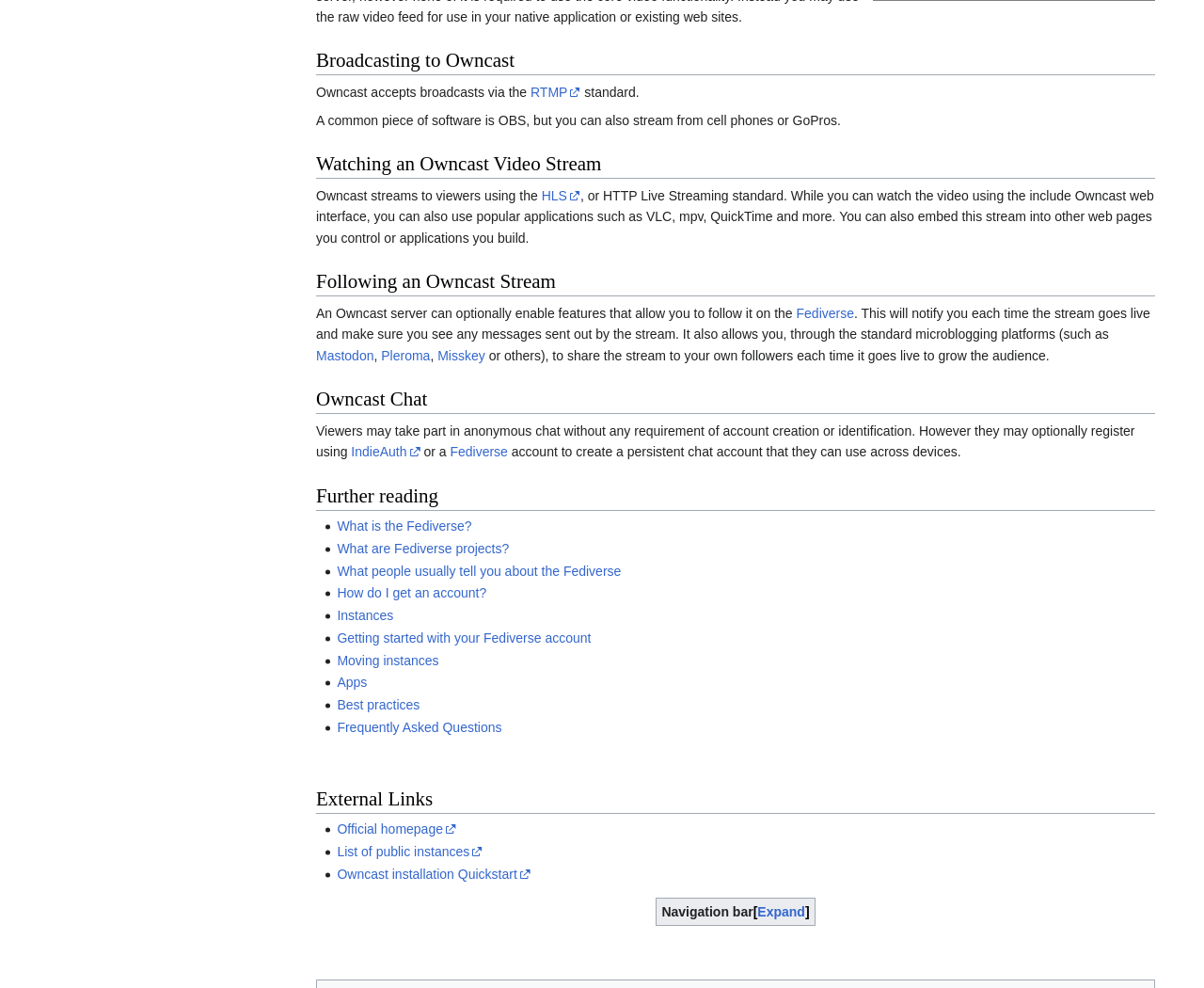Determine the bounding box of the UI element mentioned here: "Frequently Asked Questions". The coordinates must be in the format [left, top, right, bottom] with values ranging from 0 to 1.

[0.28, 0.729, 0.417, 0.744]